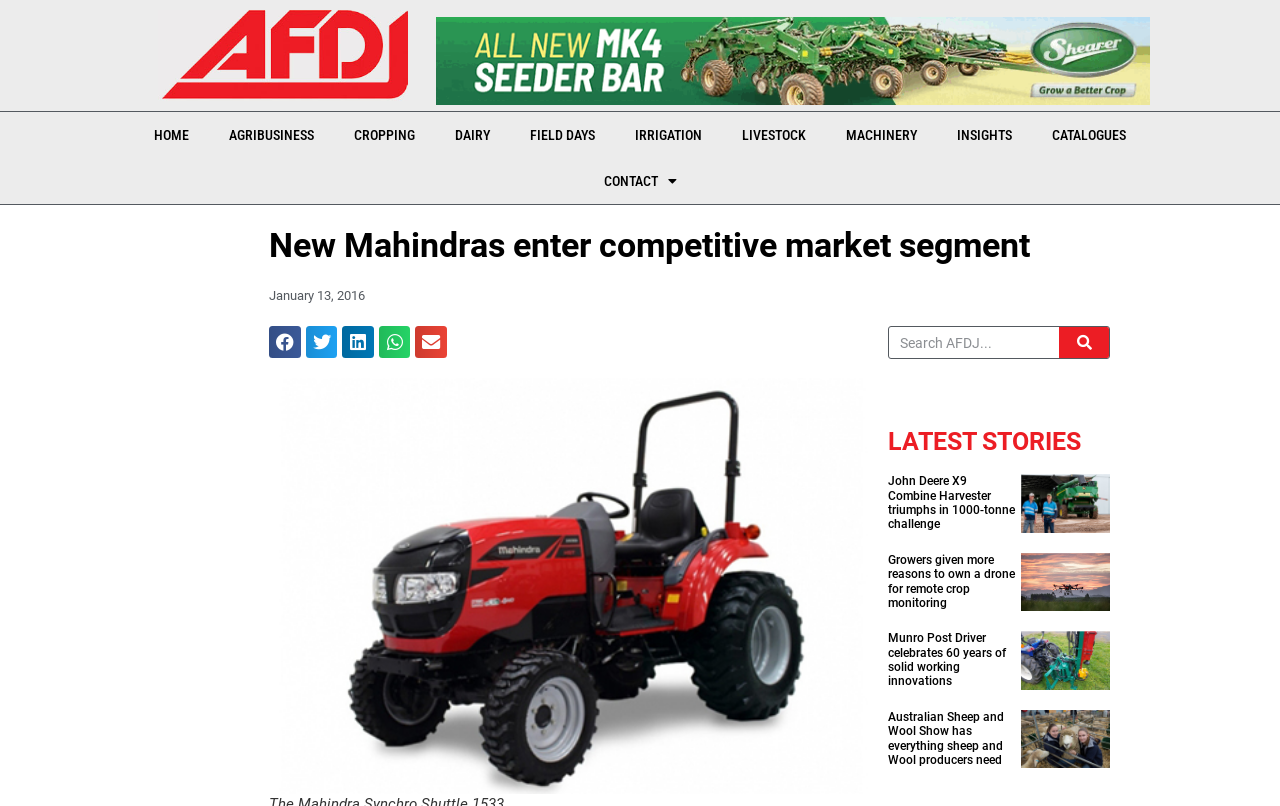Please determine the bounding box coordinates of the element's region to click in order to carry out the following instruction: "Click on the HOME link". The coordinates should be four float numbers between 0 and 1, i.e., [left, top, right, bottom].

[0.105, 0.139, 0.163, 0.197]